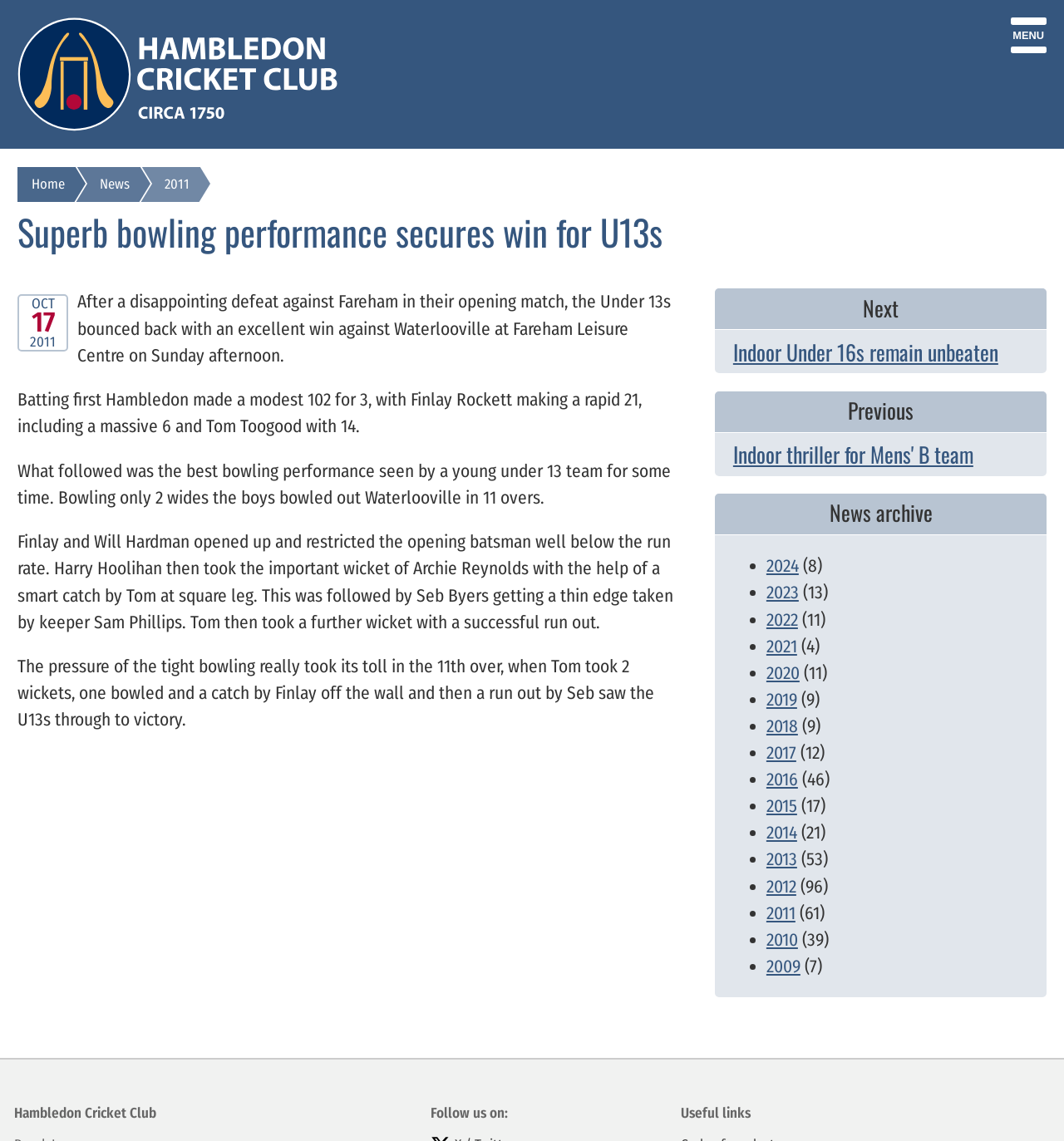Who took a wicket with the help of a smart catch by Tom at square leg?
Using the picture, provide a one-word or short phrase answer.

Harry Hoolihan